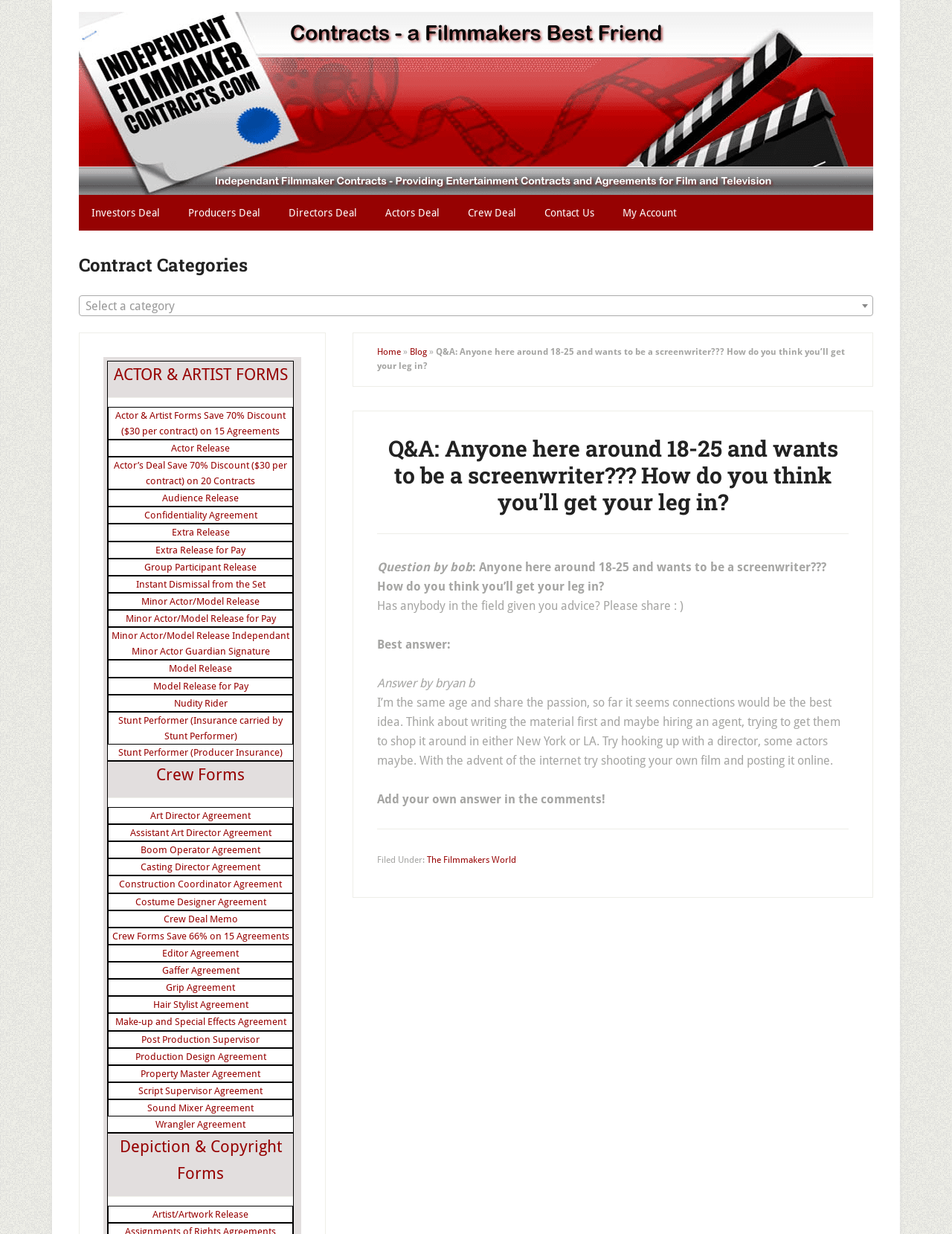Determine the bounding box coordinates of the region I should click to achieve the following instruction: "Click on the 'Independent Filmmaker Contracts for Film Producers, Directors, Actors, Investors and Writers' link". Ensure the bounding box coordinates are four float numbers between 0 and 1, i.e., [left, top, right, bottom].

[0.083, 0.01, 0.917, 0.158]